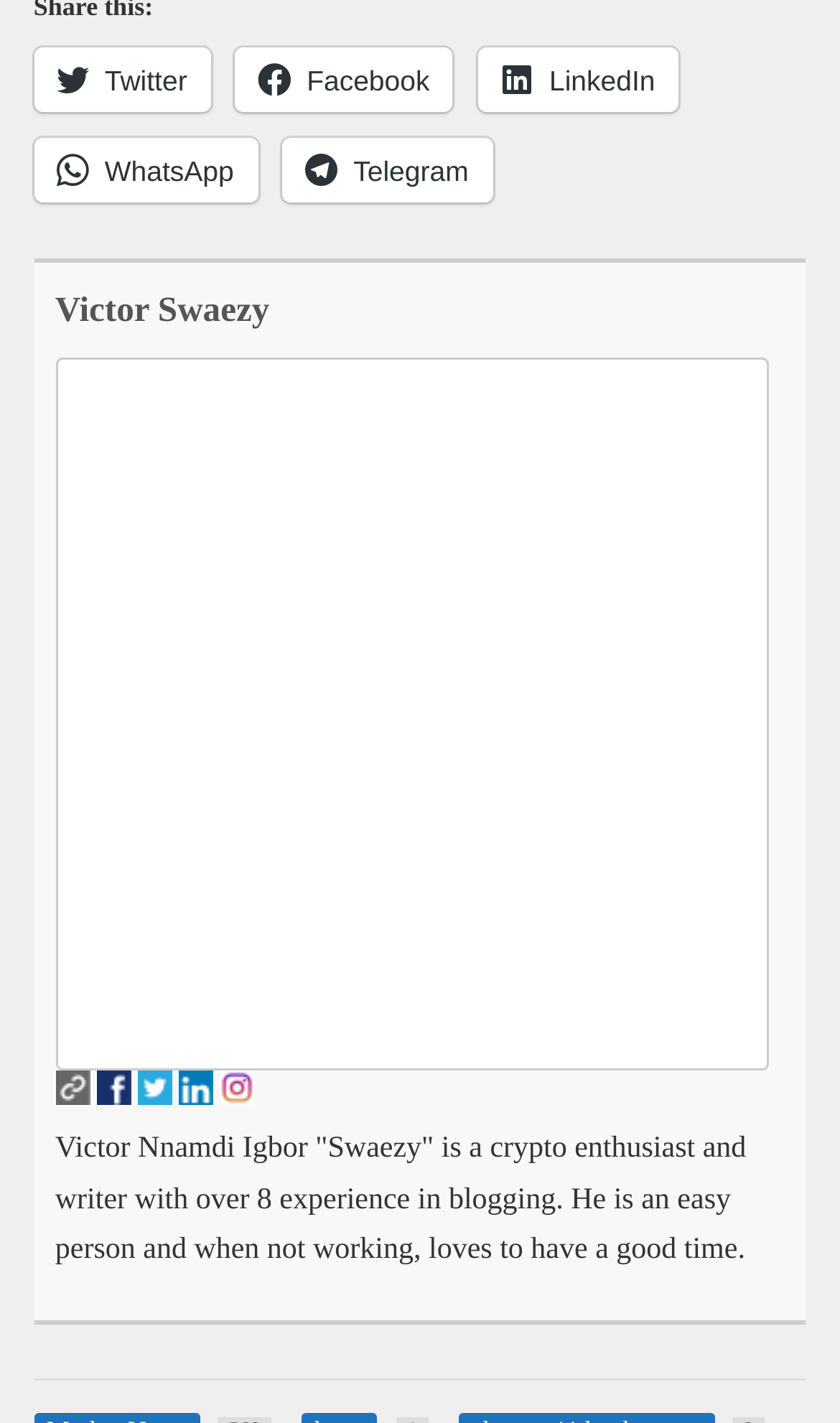Show the bounding box coordinates for the HTML element as described: "Omaha, NE".

None